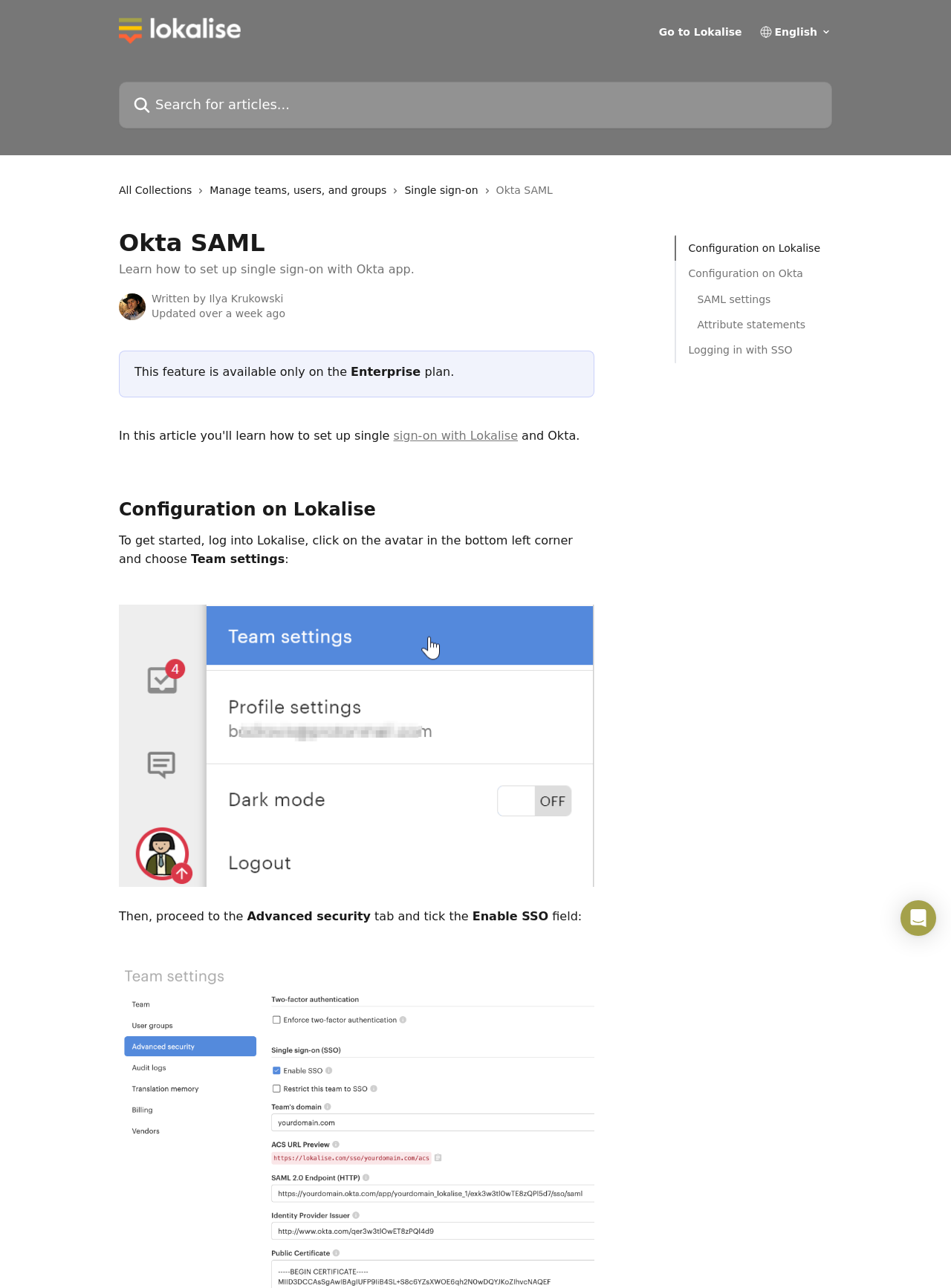Respond to the question with just a single word or phrase: 
What is the next step after logging into Lokalise?

Click on the avatar and choose Team settings